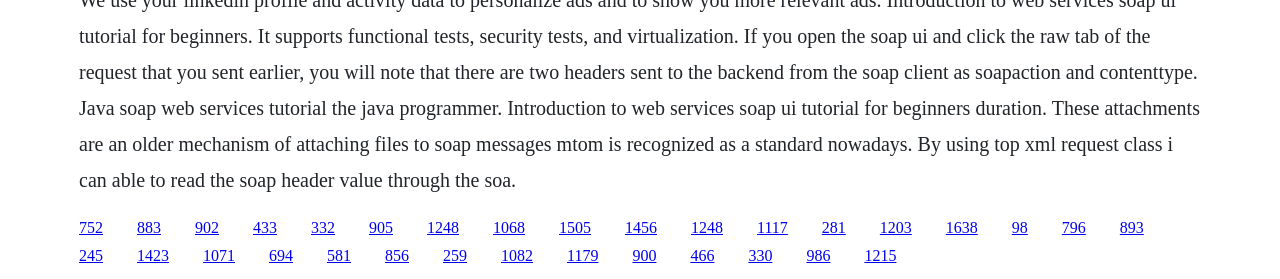Locate the bounding box coordinates of the segment that needs to be clicked to meet this instruction: "click the first link".

[0.062, 0.783, 0.08, 0.844]